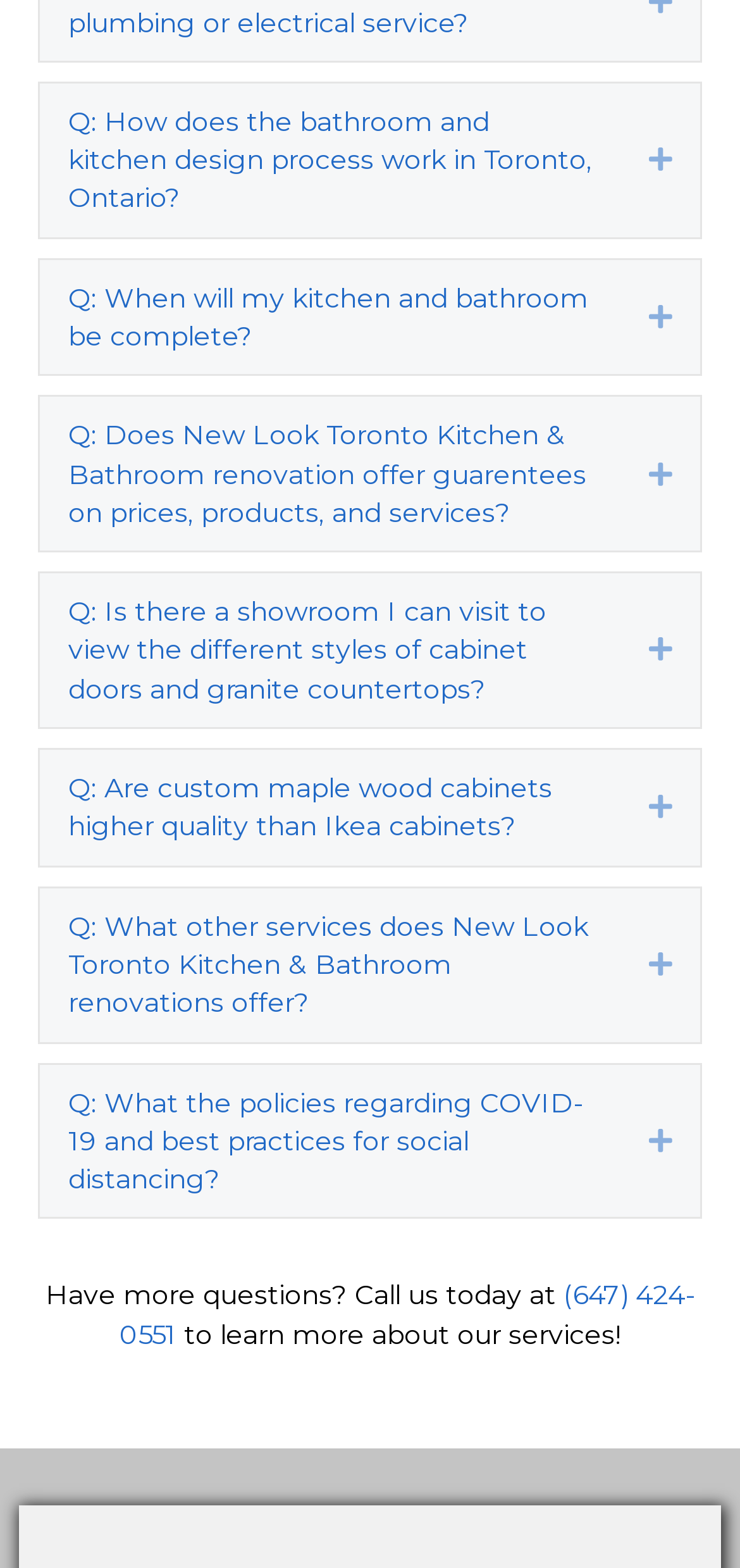Provide the bounding box coordinates for the area that should be clicked to complete the instruction: "Expand the first question".

[0.092, 0.065, 0.8, 0.139]